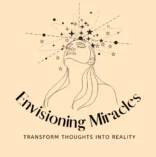What is the theme of the image?
Refer to the screenshot and answer in one word or phrase.

transformation and manifestation